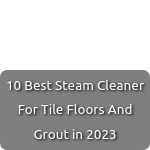Present an elaborate depiction of the scene captured in the image.

This image features a visually appealing banner titled "10 Best Steam Cleaners for Tile Floors and Grout in 2023." The text is prominently displayed in a clear, elegant font against a grey background, making it easy to read. This informative banner likely serves as a link to a detailed article or list, providing readers with insights into the top steam cleaning solutions available for maintaining and cleaning tile floors and grout effectively. The design emphasizes clarity and accessibility, inviting homeowners and cleaning enthusiasts to explore their options for efficient floor care.